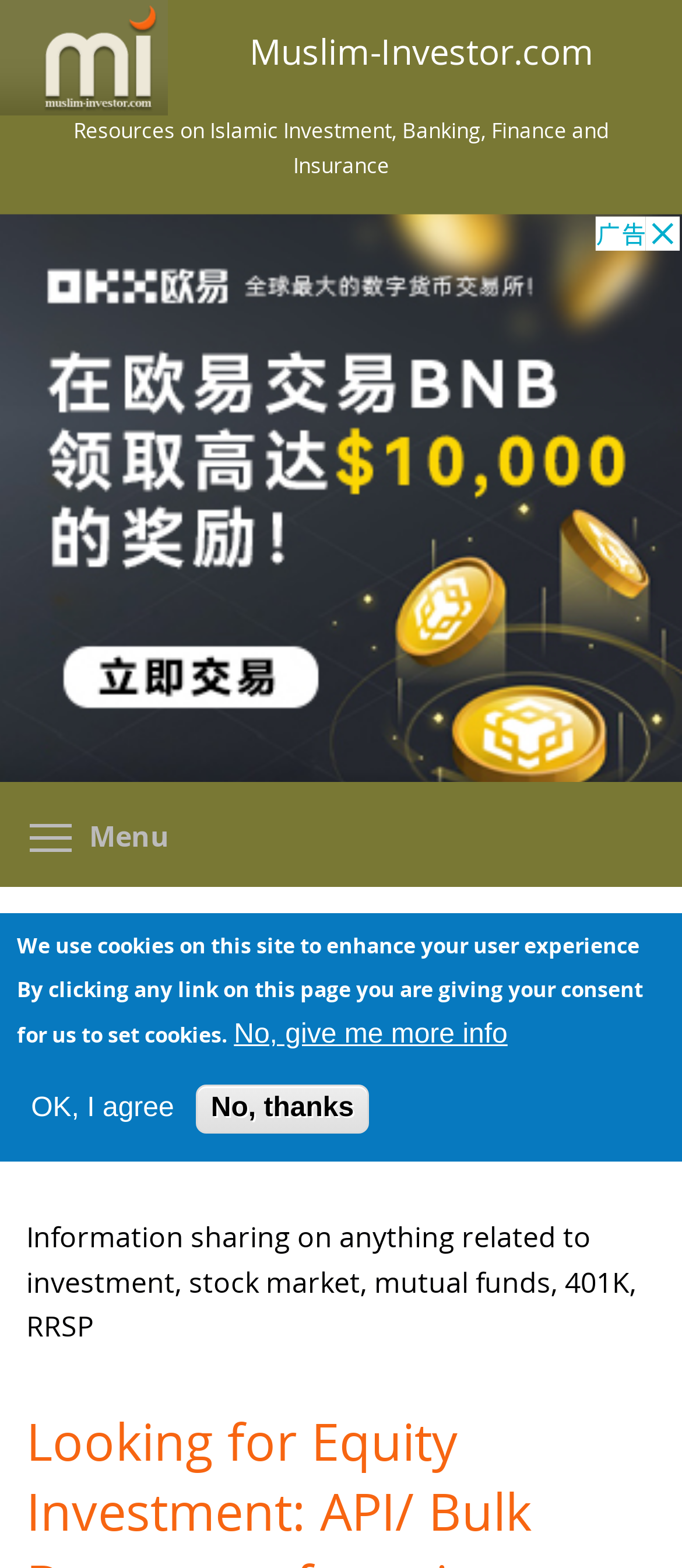How many navigation links are there?
Please answer the question with a detailed and comprehensive explanation.

By examining the navigation section, I found three links: 'Home', 'Discussions', and possibly more links that are not immediately visible.